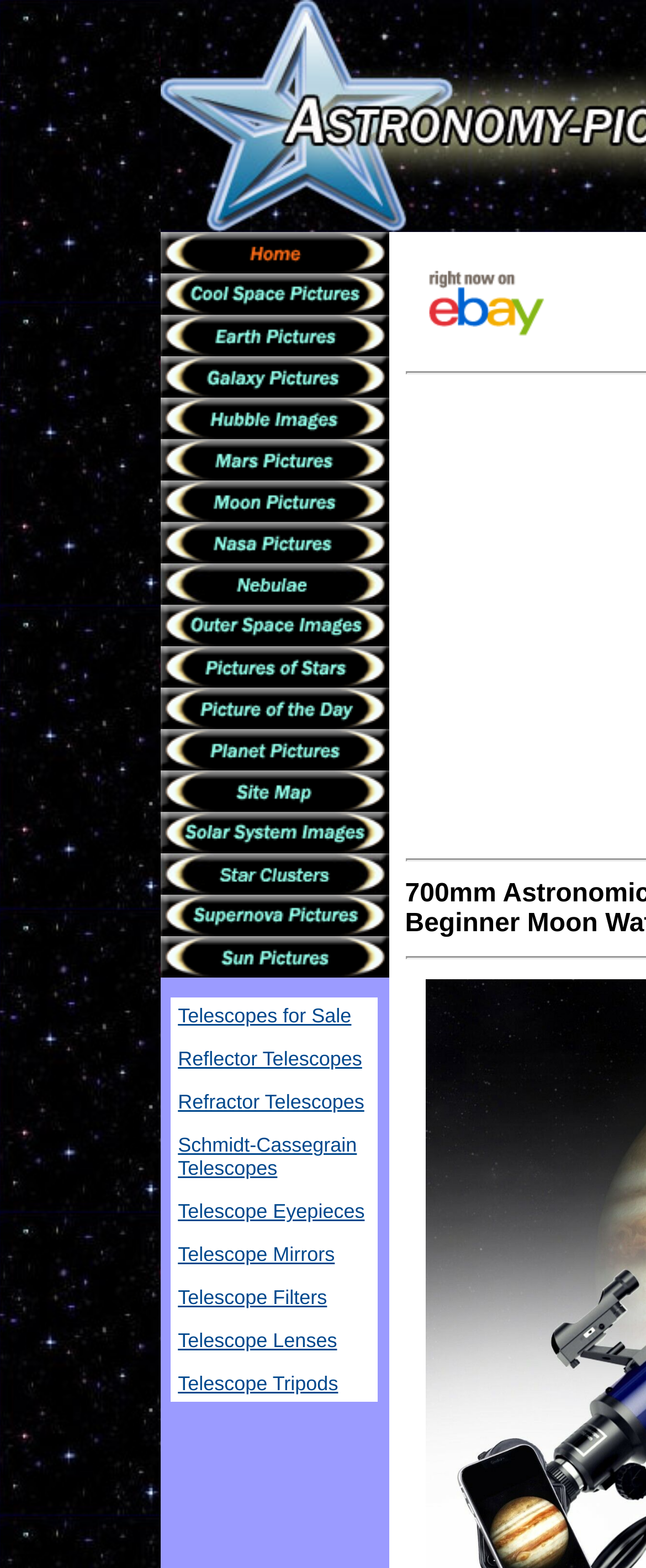Locate the bounding box for the described UI element: "Schmidt-Cassegrain Telescopes". Ensure the coordinates are four float numbers between 0 and 1, formatted as [left, top, right, bottom].

[0.275, 0.723, 0.552, 0.752]